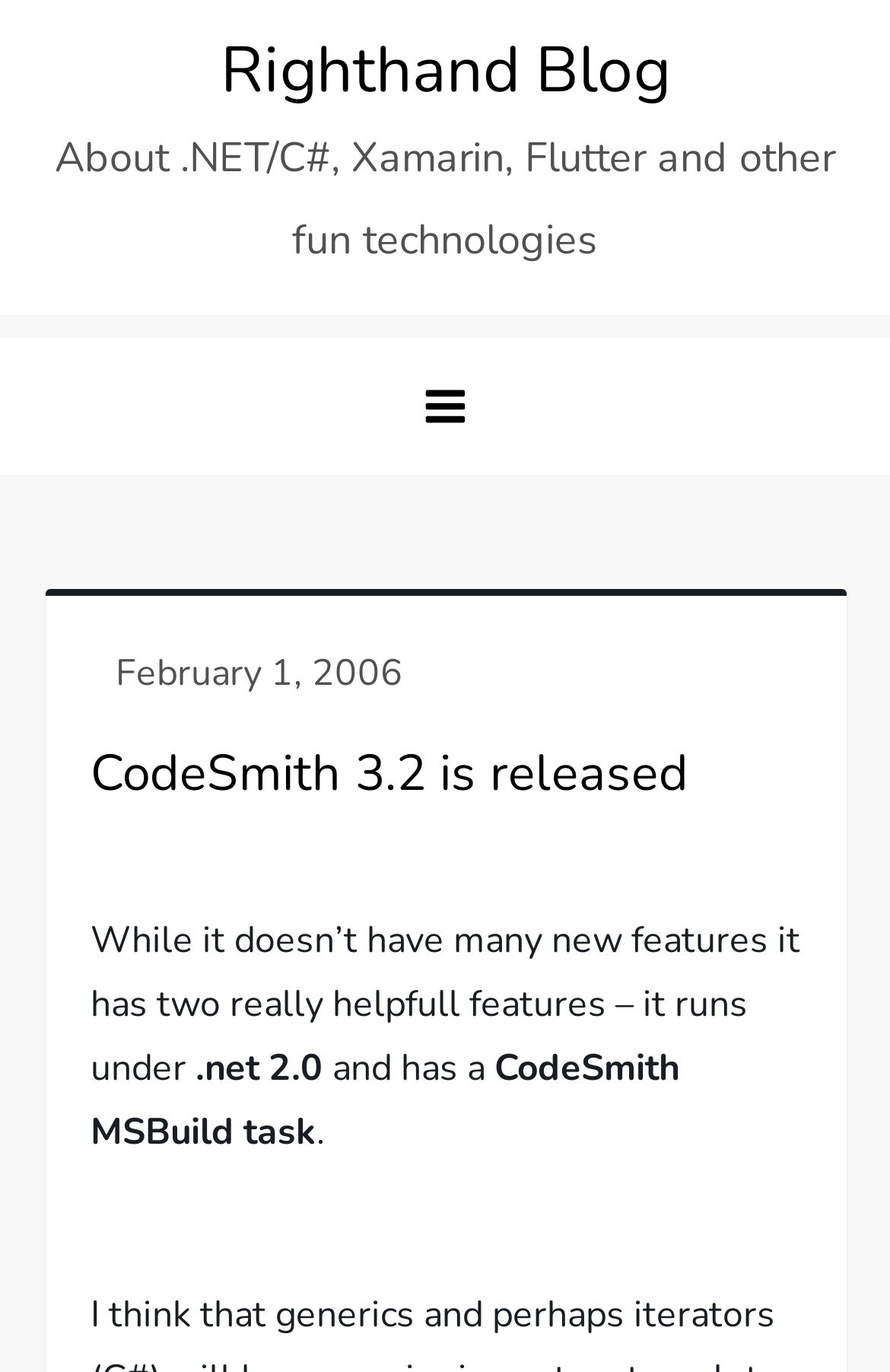Provide the bounding box coordinates of the HTML element this sentence describes: "Righthand Blog".

[0.247, 0.02, 0.753, 0.083]